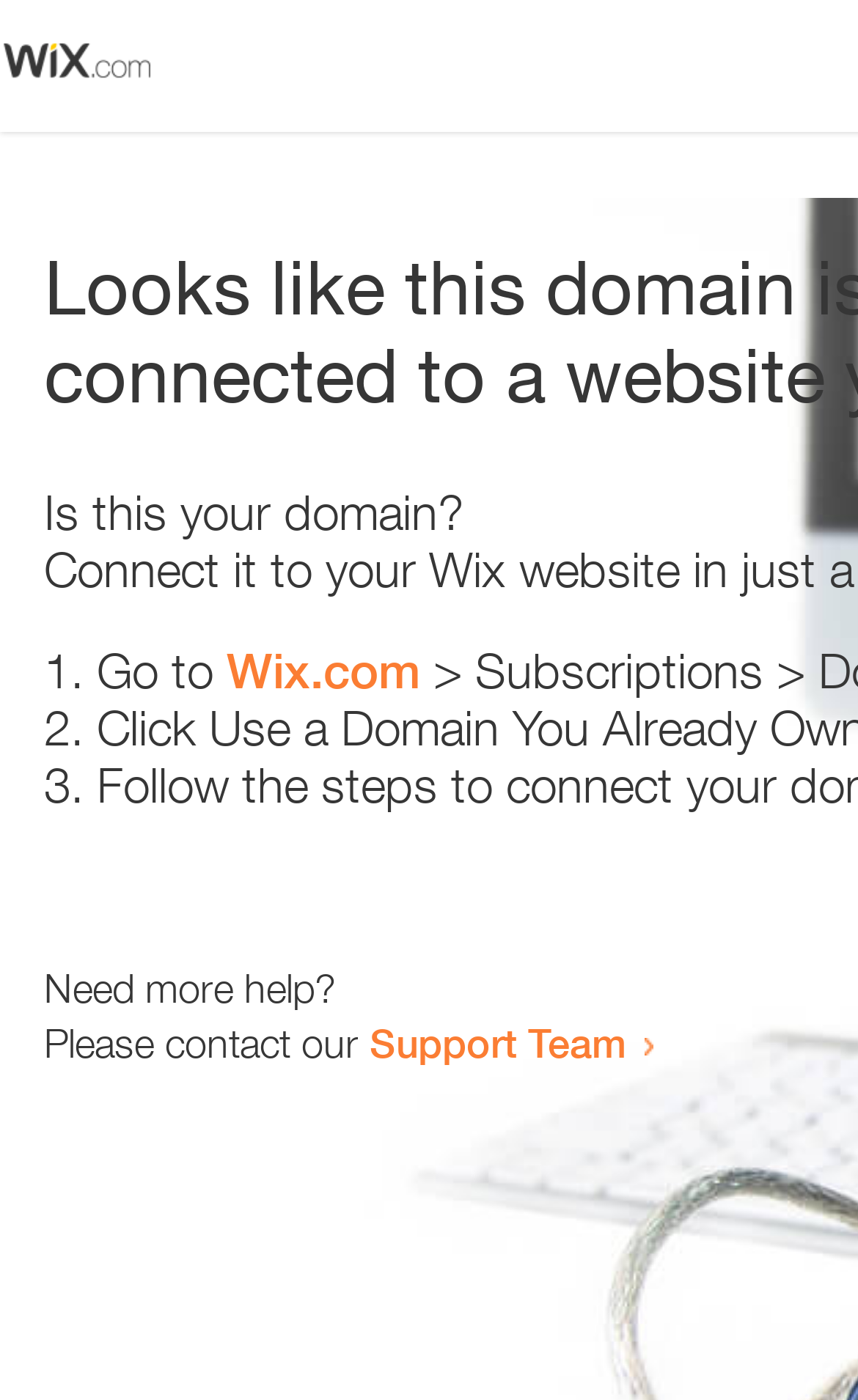Answer the following query with a single word or phrase:
What is the domain being referred to?

Wix.com